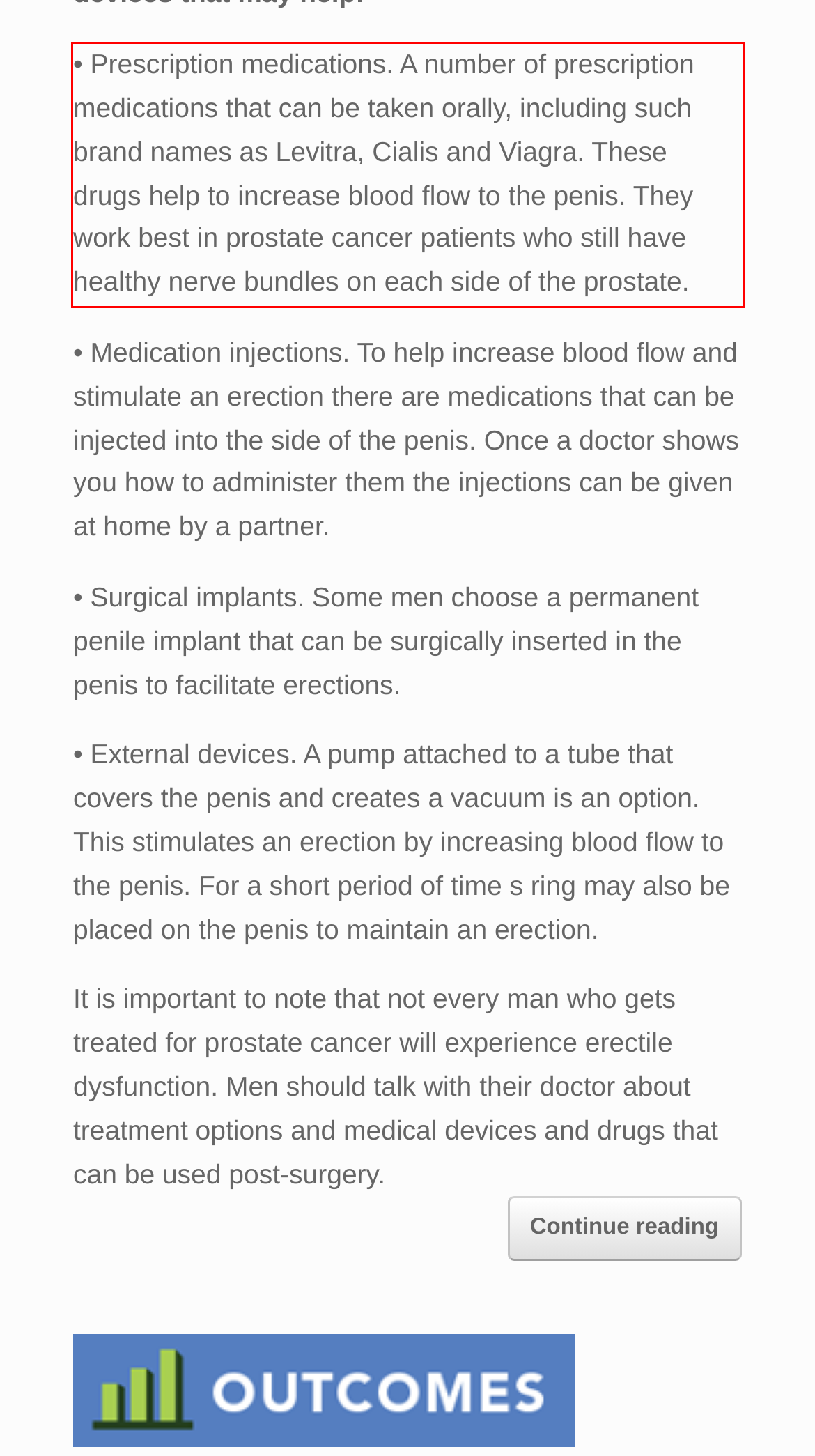Please examine the screenshot of the webpage and read the text present within the red rectangle bounding box.

• Prescription medications. A number of prescription medications that can be taken orally, including such brand names as Levitra, Cialis and Viagra. These drugs help to increase blood flow to the penis. They work best in prostate cancer patients who still have healthy nerve bundles on each side of the prostate.